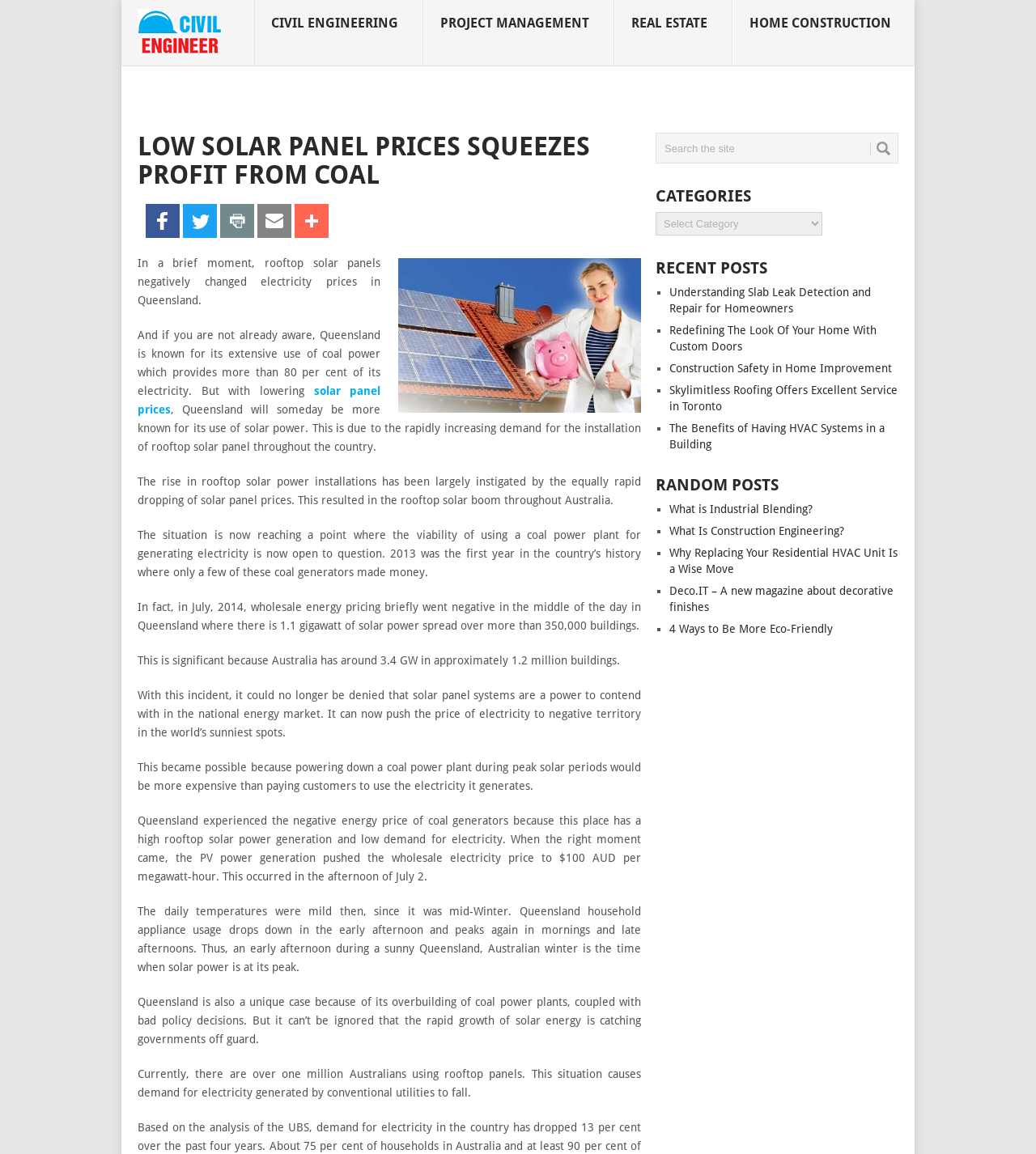Using the format (top-left x, top-left y, bottom-right x, bottom-right y), provide the bounding box coordinates for the described UI element. All values should be floating point numbers between 0 and 1: value="Search"

[0.84, 0.123, 0.865, 0.135]